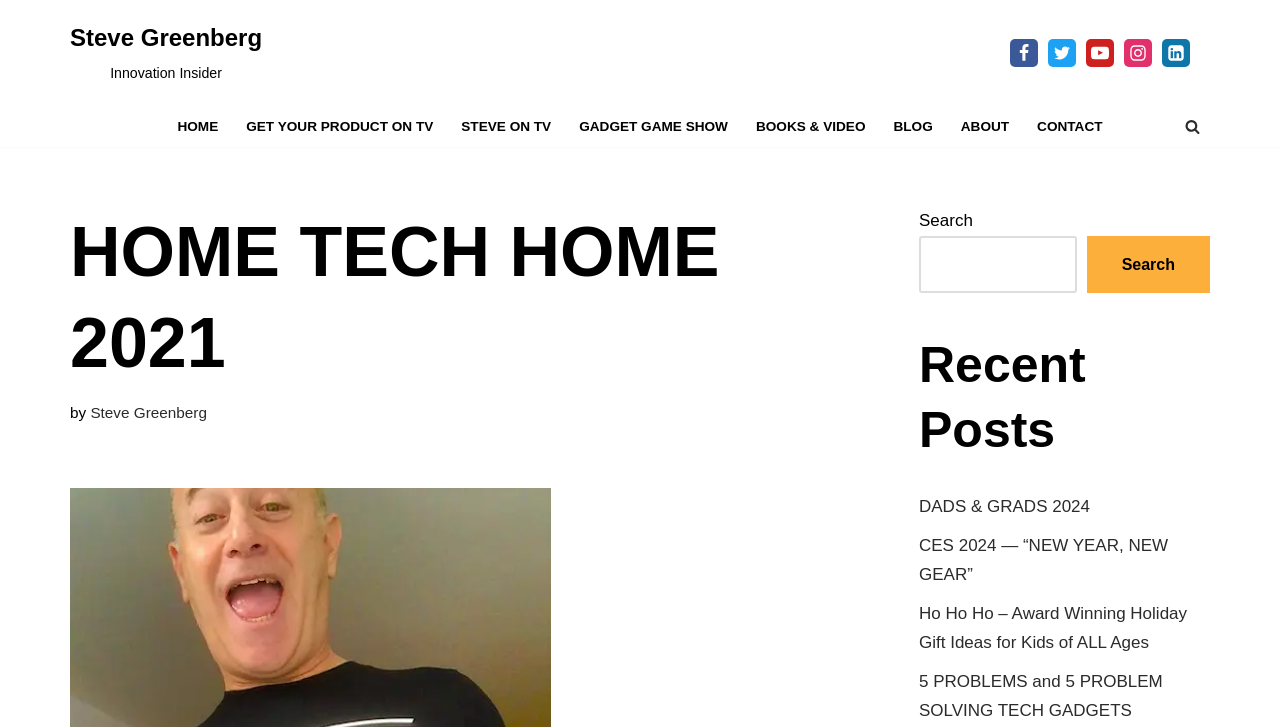Determine the bounding box coordinates for the clickable element to execute this instruction: "Search for something". Provide the coordinates as four float numbers between 0 and 1, i.e., [left, top, right, bottom].

[0.718, 0.324, 0.841, 0.404]